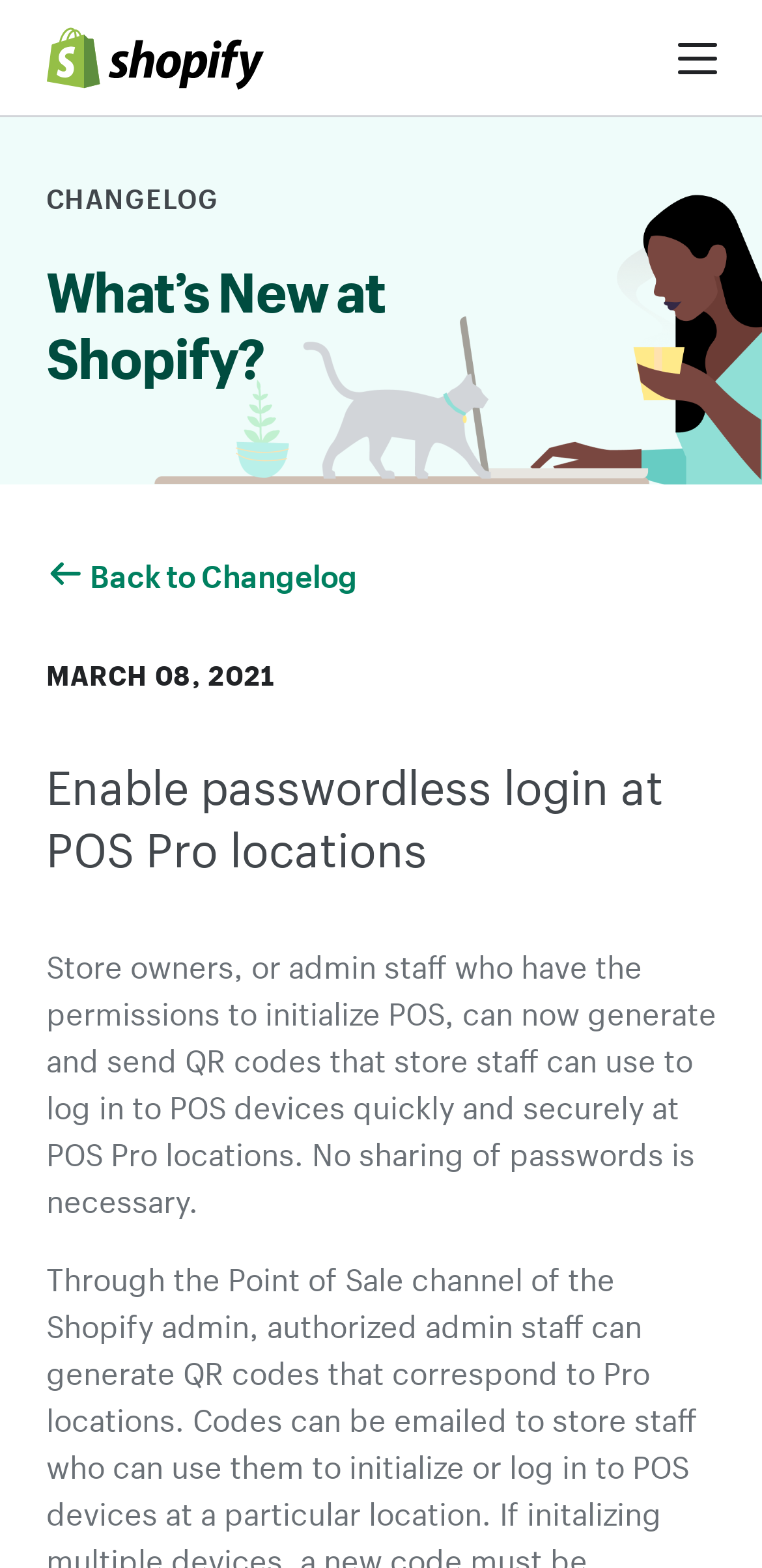Identify the bounding box for the UI element described as: "Shopify". Ensure the coordinates are four float numbers between 0 and 1, formatted as [left, top, right, bottom].

[0.06, 0.017, 0.345, 0.057]